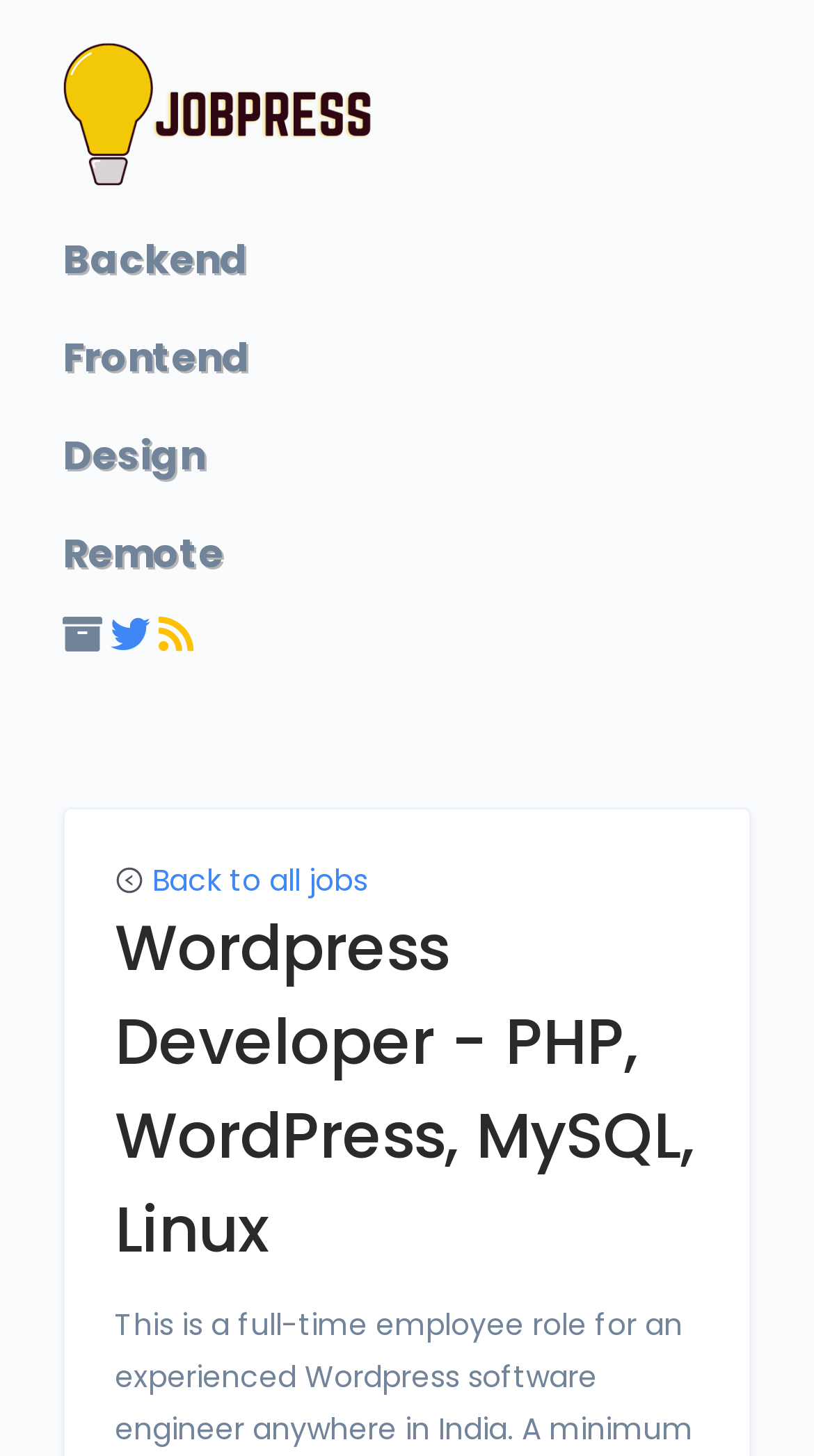Find the bounding box coordinates for the area that must be clicked to perform this action: "Go back to all jobs".

[0.187, 0.59, 0.451, 0.619]